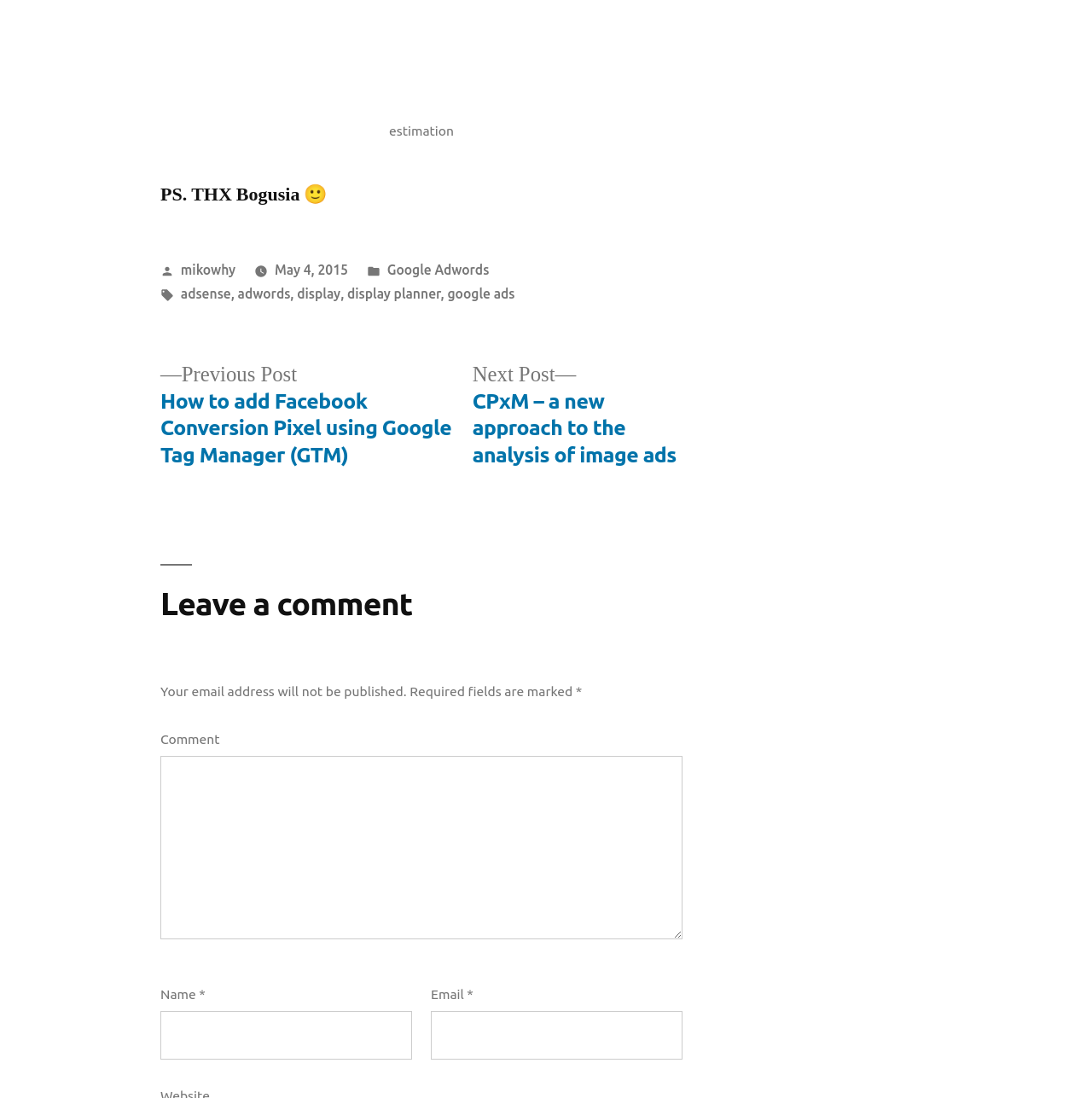Specify the bounding box coordinates of the element's area that should be clicked to execute the given instruction: "Enter your email". The coordinates should be four float numbers between 0 and 1, i.e., [left, top, right, bottom].

[0.395, 0.921, 0.625, 0.965]